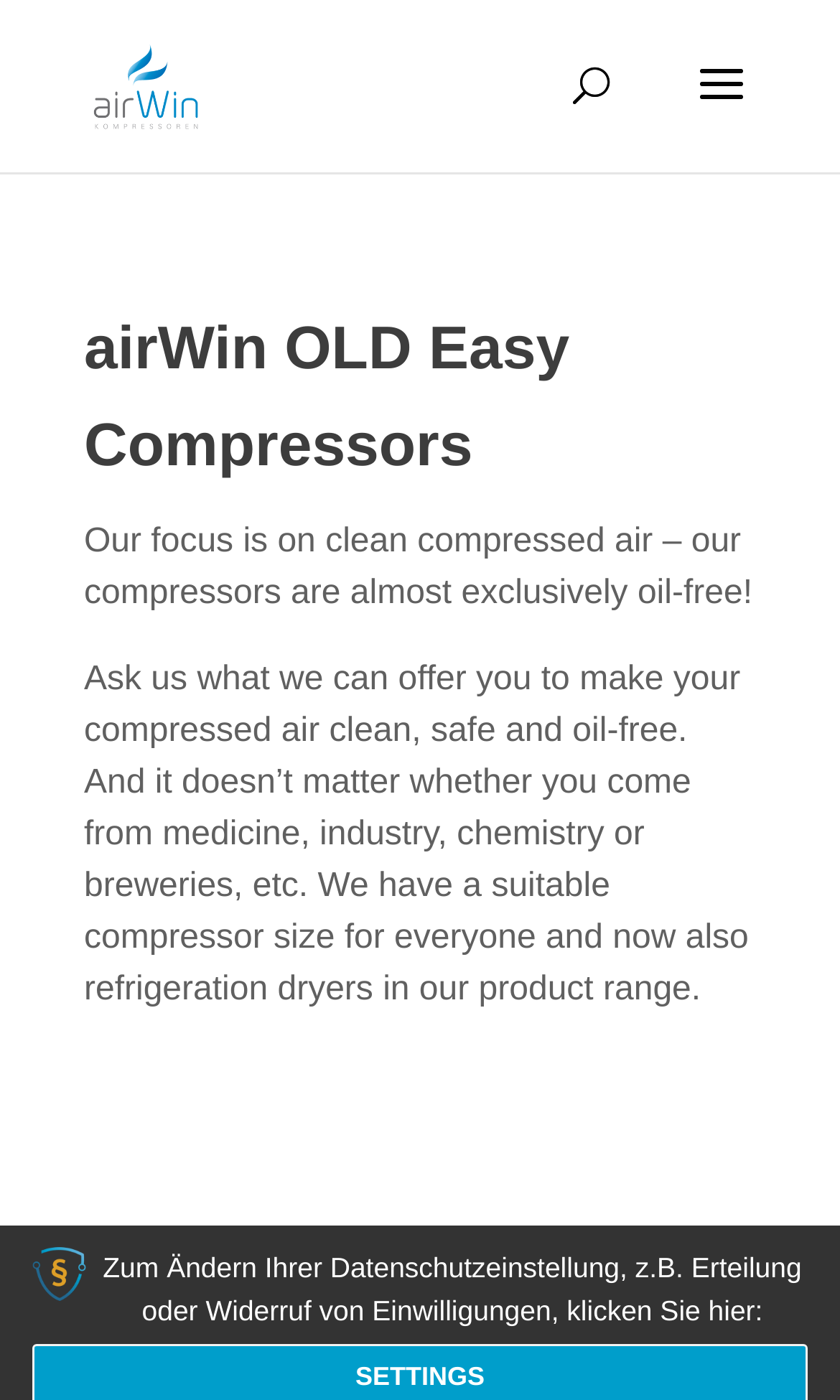What types of industries can airWin UG serve?
Give a thorough and detailed response to the question.

According to the webpage, airWin UG can serve various industries, including medicine, industry, chemistry, and breweries, as mentioned in the sentence 'And it doesn’t matter whether you come from medicine, industry, chemistry or breweries, etc.'.